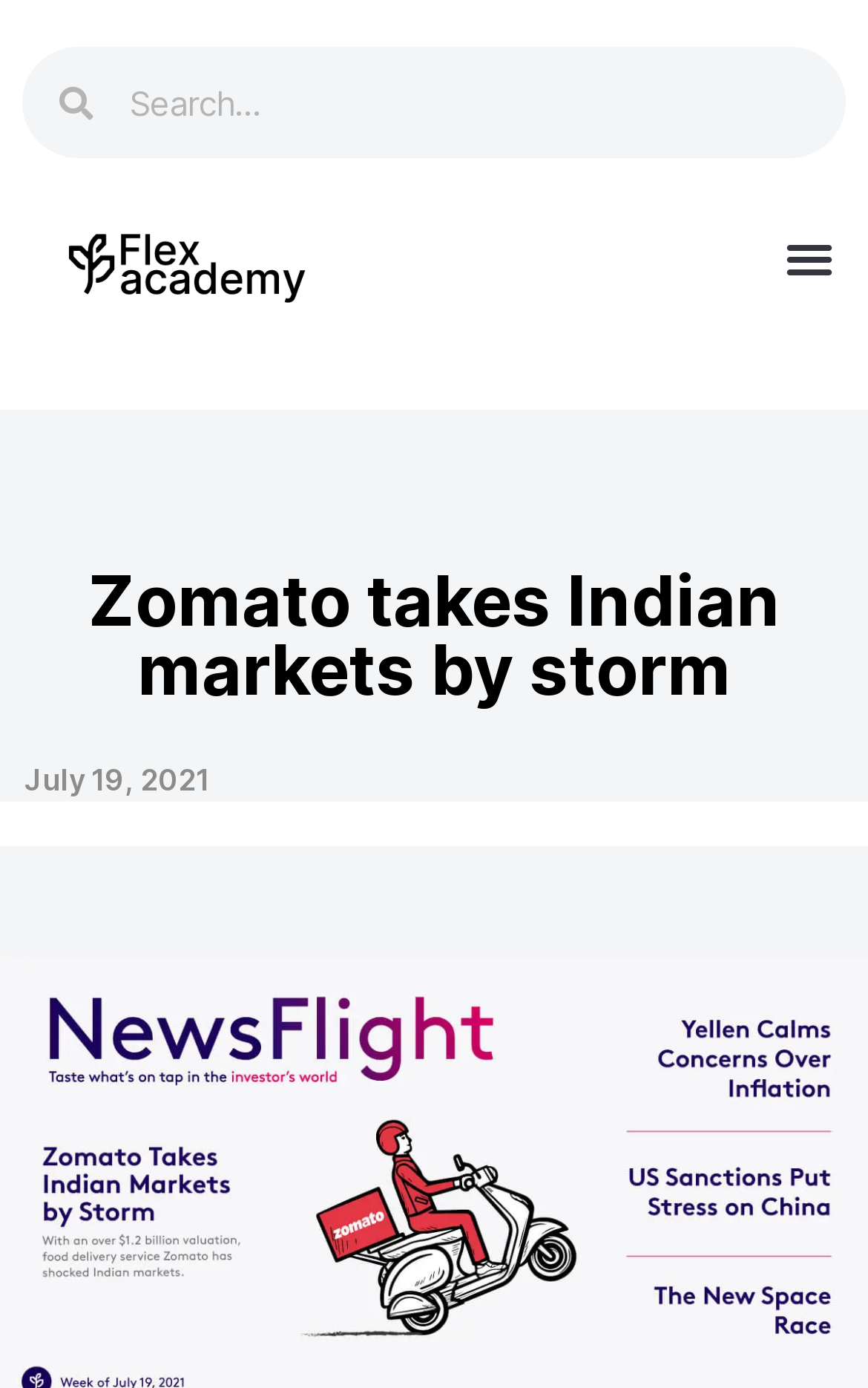Extract the main title from the webpage.

Zomato takes Indian markets by storm